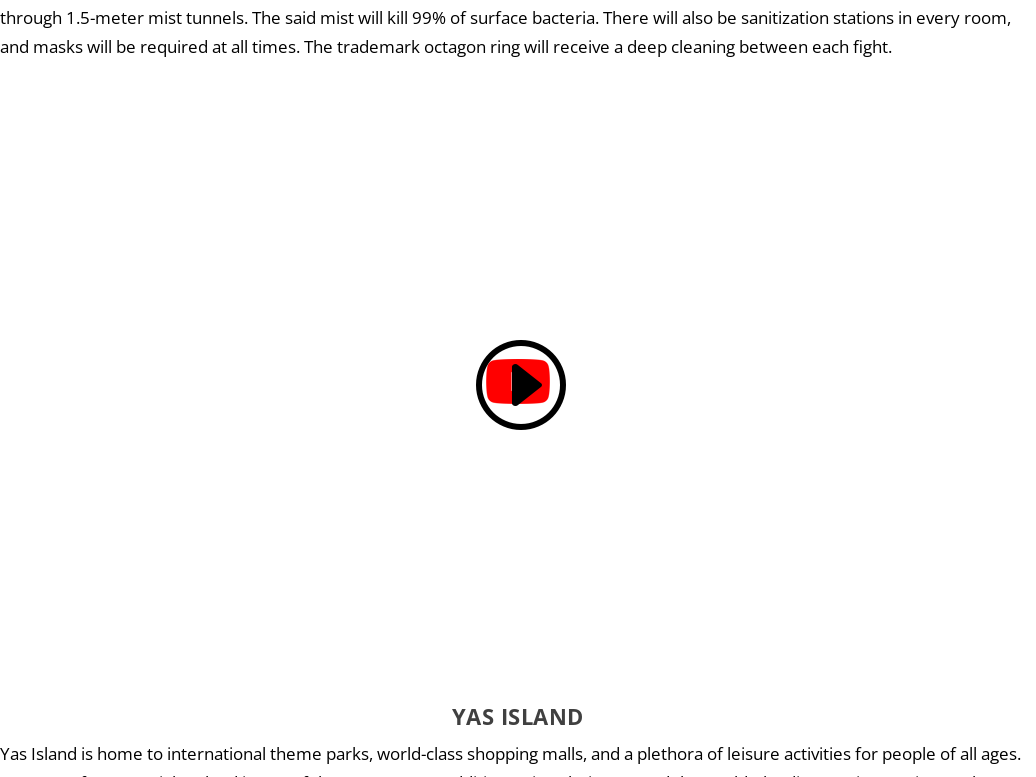Elaborate on the elements present in the image.

The image showcases a prominent promotional graphic for the "UFC Fight Island," featuring a play button that suggests an accompanying video. Positioned centrally, this graphic draws attention to the thrilling events hosted at Yas Island, which is known for its cultural and recreational offerings. Below the image, the heading "YAS ISLAND" introduces the description of the island as a premier destination for international theme parks, upscale shopping, and diverse leisure activities suitable for all ages. The text emphasizes Yas Island's rapid development into a vibrant tourism hub, highlighting key attractions that have emerged in recent years, including world-class amenities and entertainment venues. The informative caption underscores the significance of Yas Island as an integral part of the UFC Fight Island initiative, ensuring a unique blend of sports and tourism in a spectacular setting.